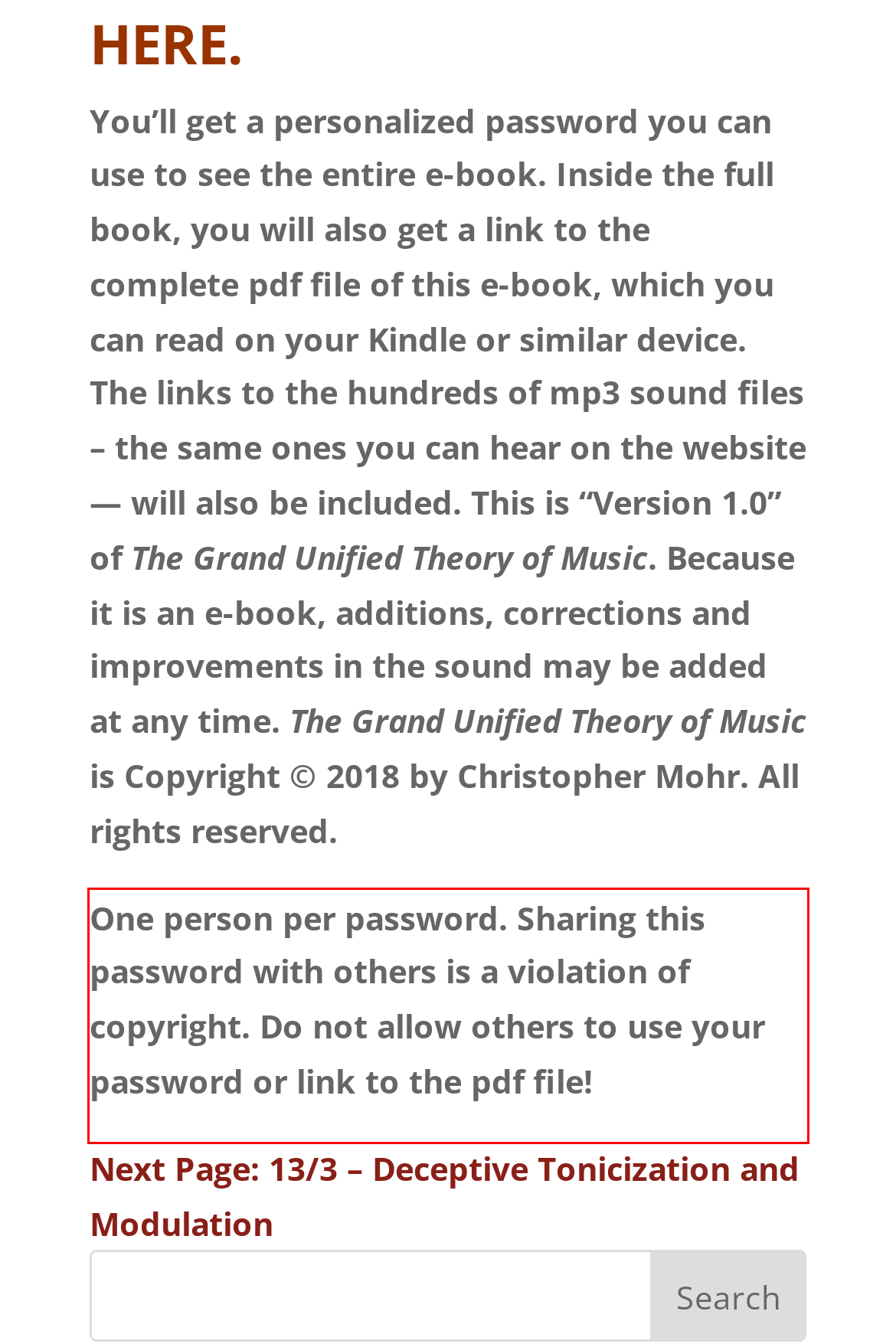Given a webpage screenshot with a red bounding box, perform OCR to read and deliver the text enclosed by the red bounding box.

One person per password. Sharing this password with others is a violation of copyright. Do not allow others to use your password or link to the pdf file!